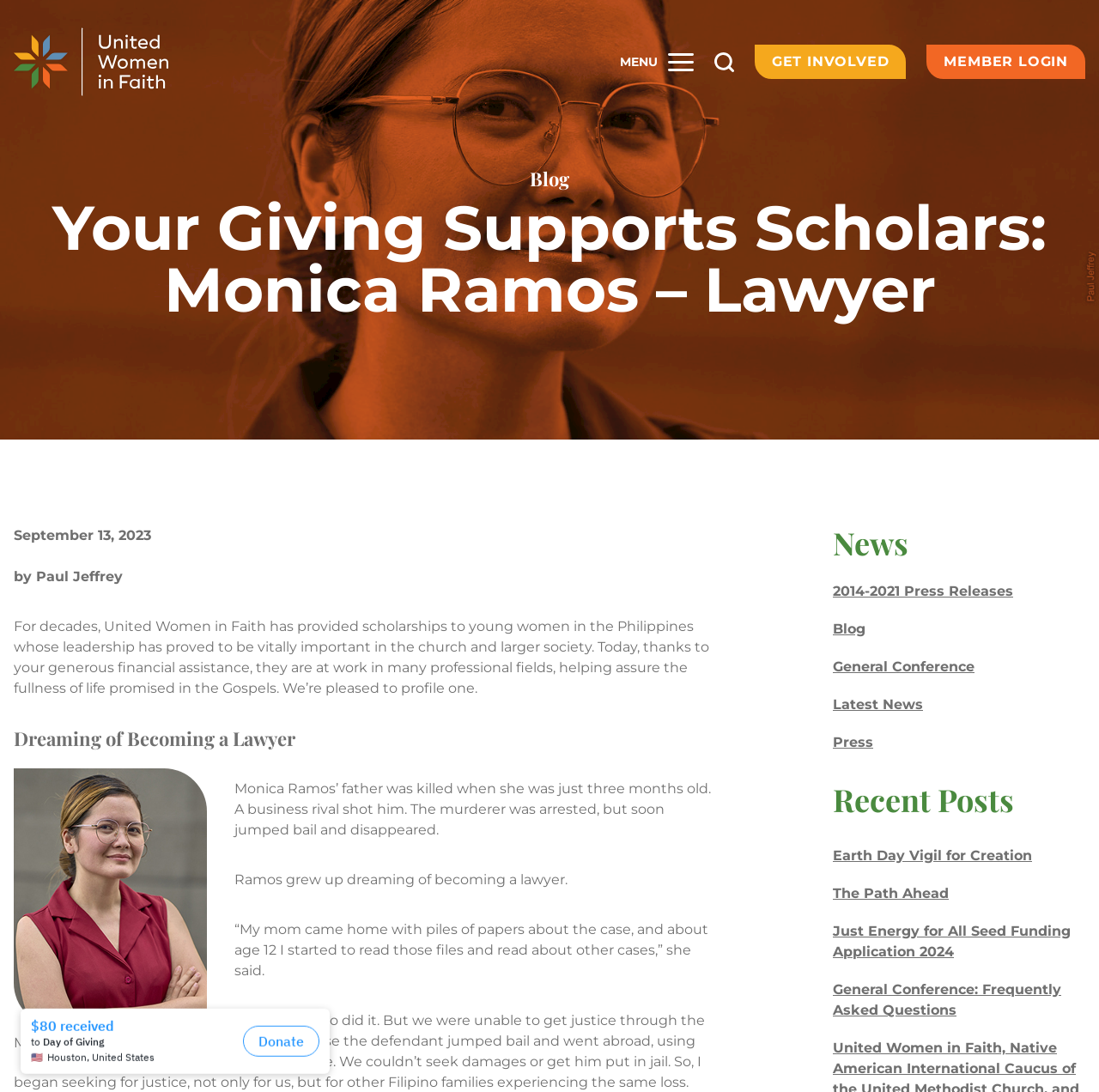Locate the bounding box coordinates of the area where you should click to accomplish the instruction: "View the posts tagged with Business".

None